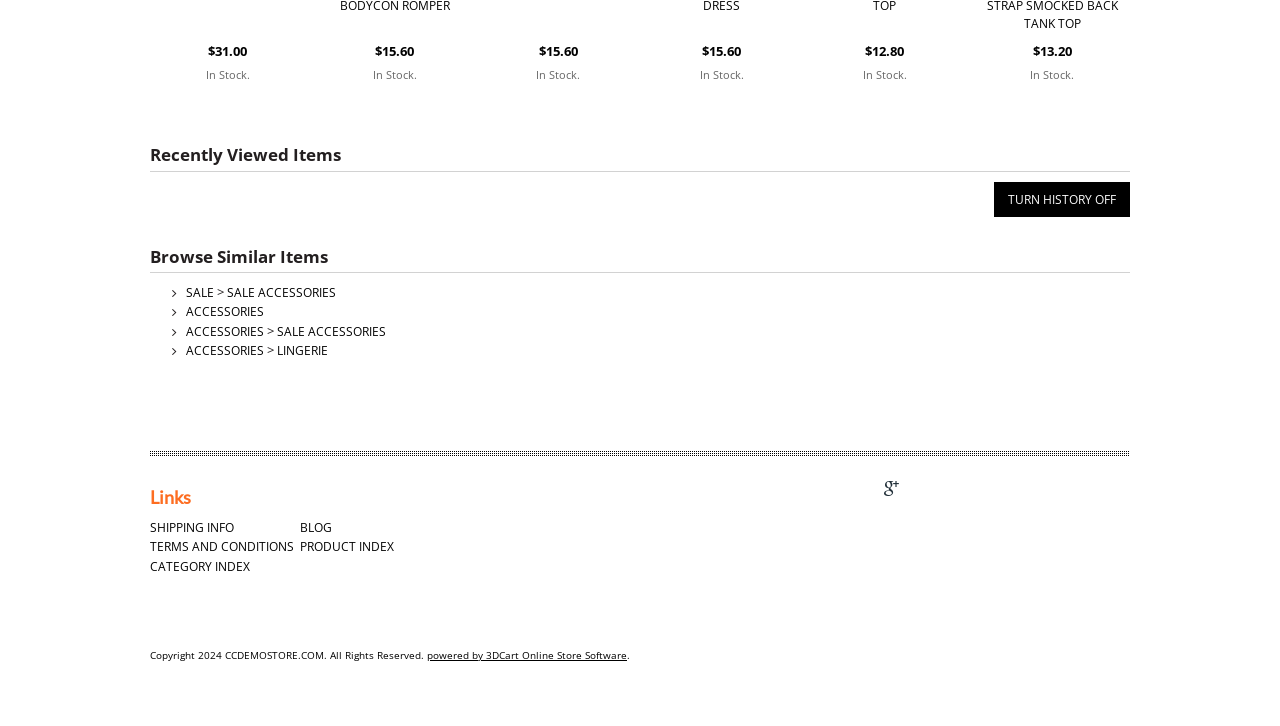Find the bounding box coordinates for the area you need to click to carry out the instruction: "Browse similar items". The coordinates should be four float numbers between 0 and 1, indicated as [left, top, right, bottom].

[0.117, 0.333, 0.256, 0.375]